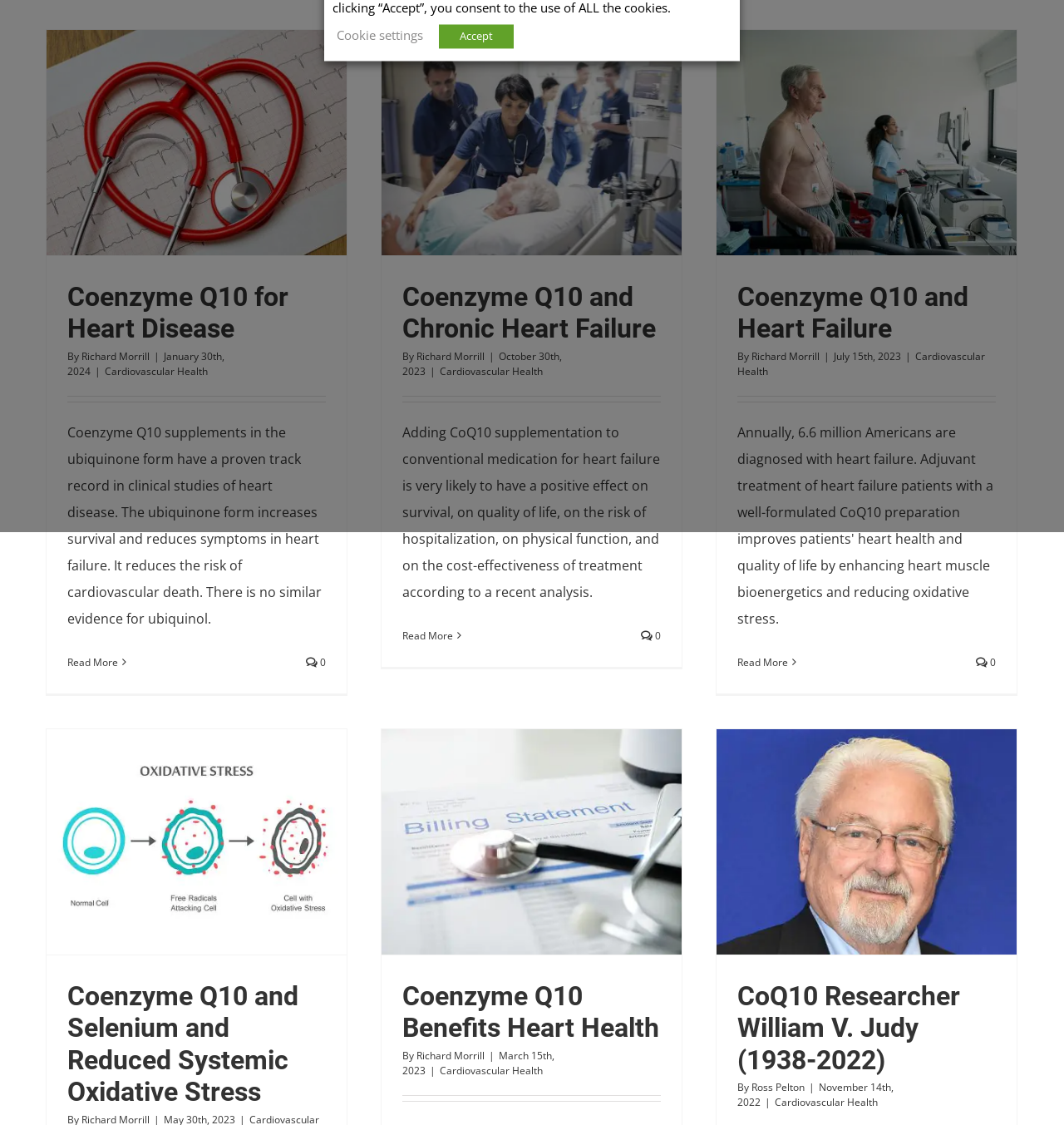Identify the bounding box of the HTML element described as: "Coenzyme Q10 and Heart Failure".

[0.693, 0.25, 0.91, 0.306]